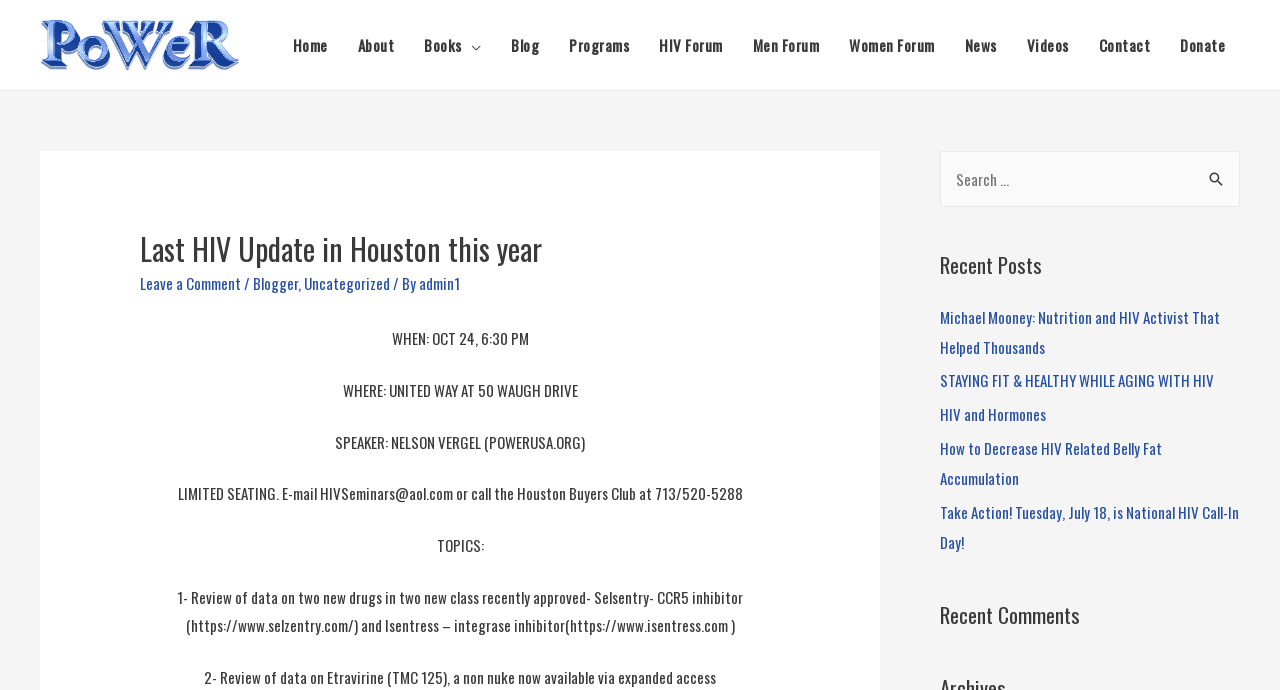Provide the bounding box coordinates for the area that should be clicked to complete the instruction: "View the 'Recent Posts'".

[0.734, 0.361, 0.969, 0.407]